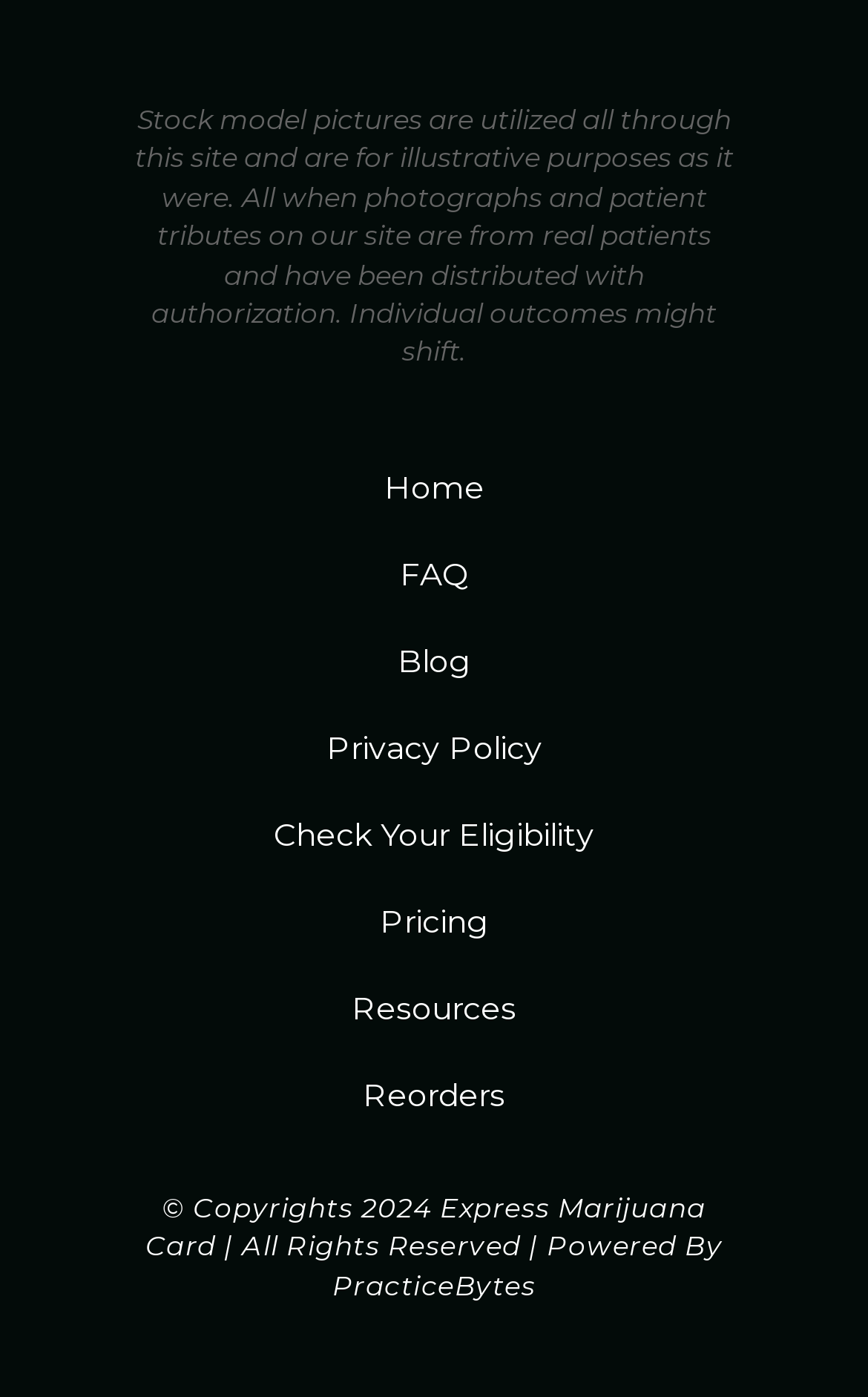Provide the bounding box coordinates of the HTML element described by the text: "Check Your Eligibility". The coordinates should be in the format [left, top, right, bottom] with values between 0 and 1.

[0.077, 0.57, 0.923, 0.624]